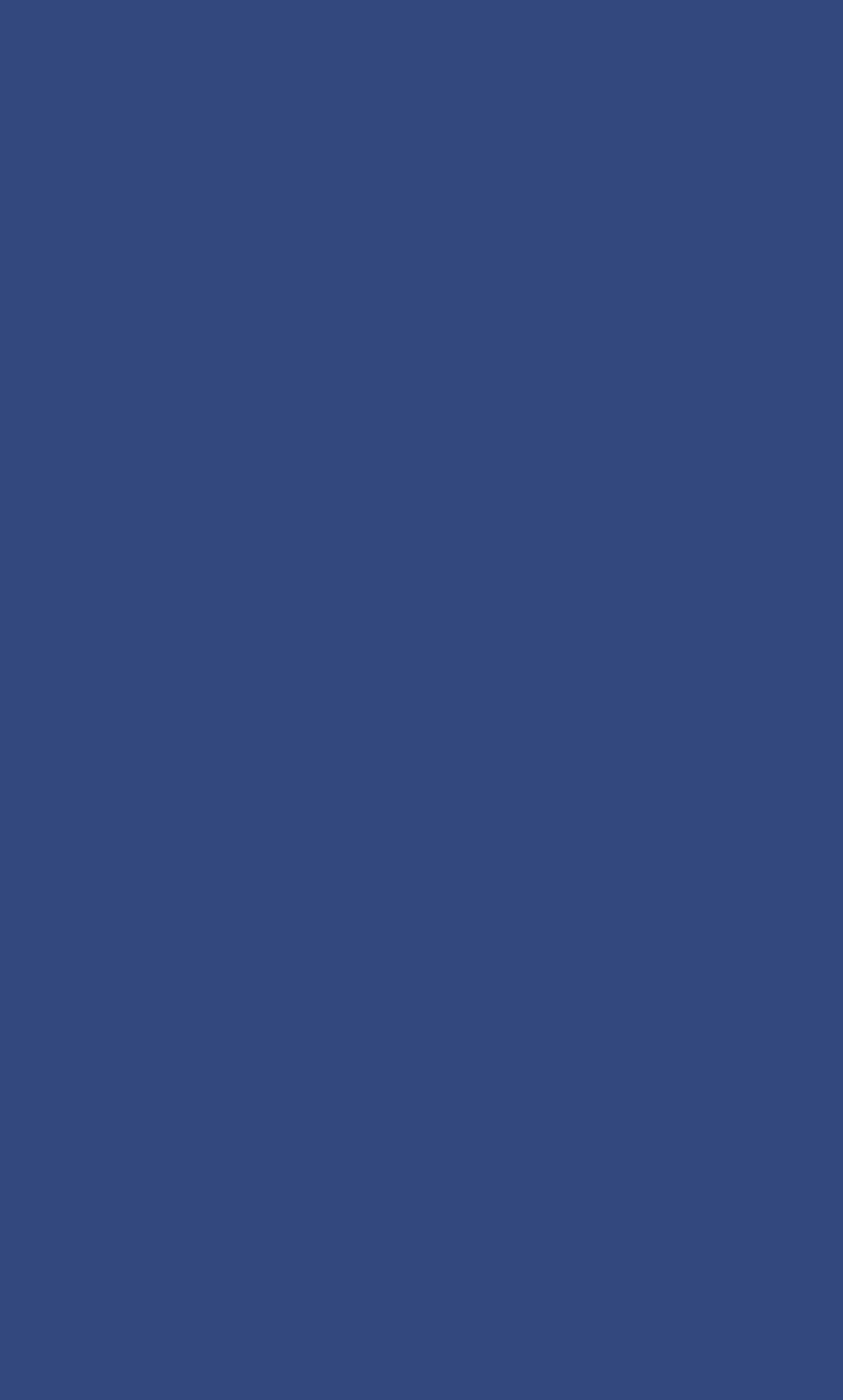From the element description: "Terms of Service", extract the bounding box coordinates of the UI element. The coordinates should be expressed as four float numbers between 0 and 1, in the order [left, top, right, bottom].

[0.08, 0.493, 0.92, 0.566]